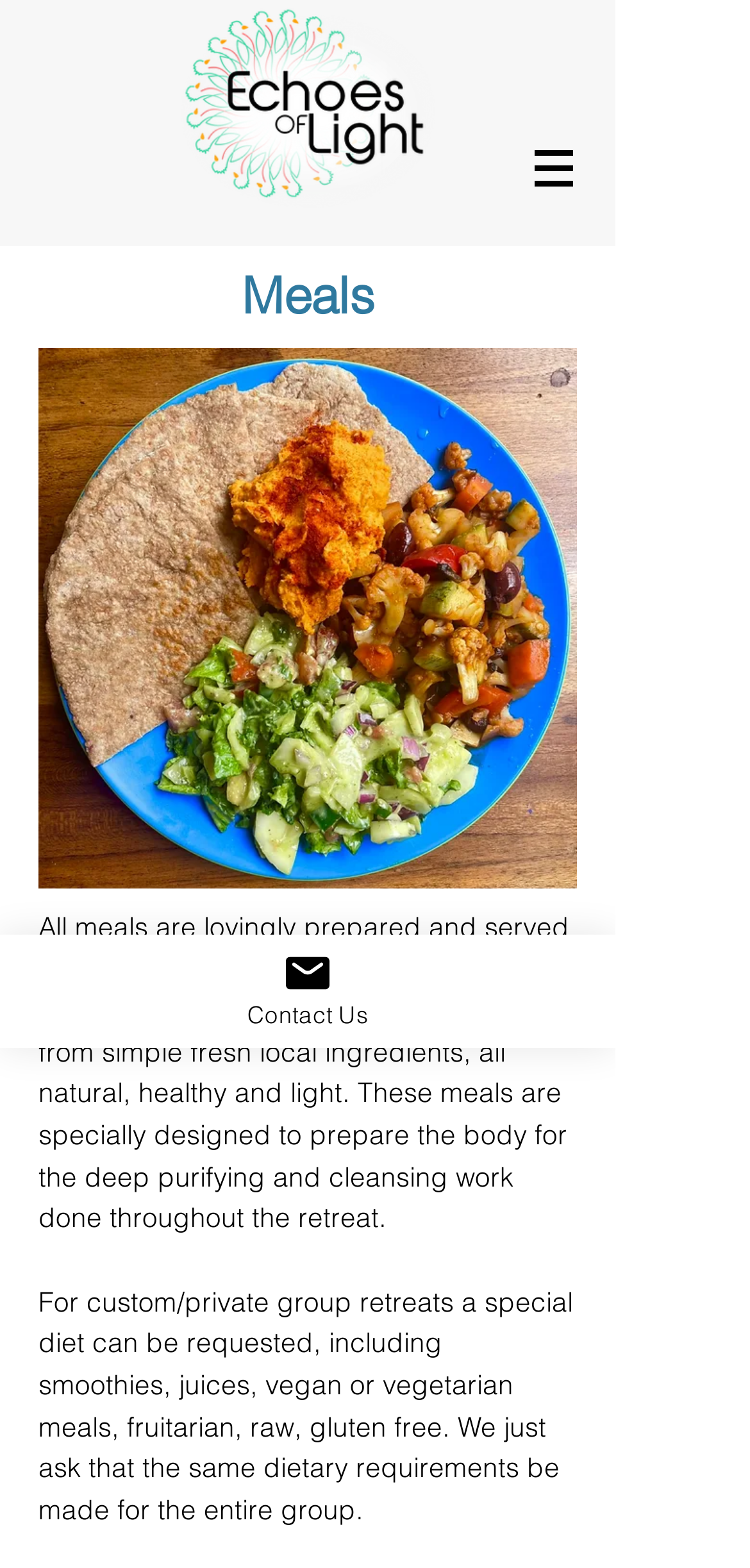What is the purpose of the meals?
Answer the question with just one word or phrase using the image.

Prepare body for retreat